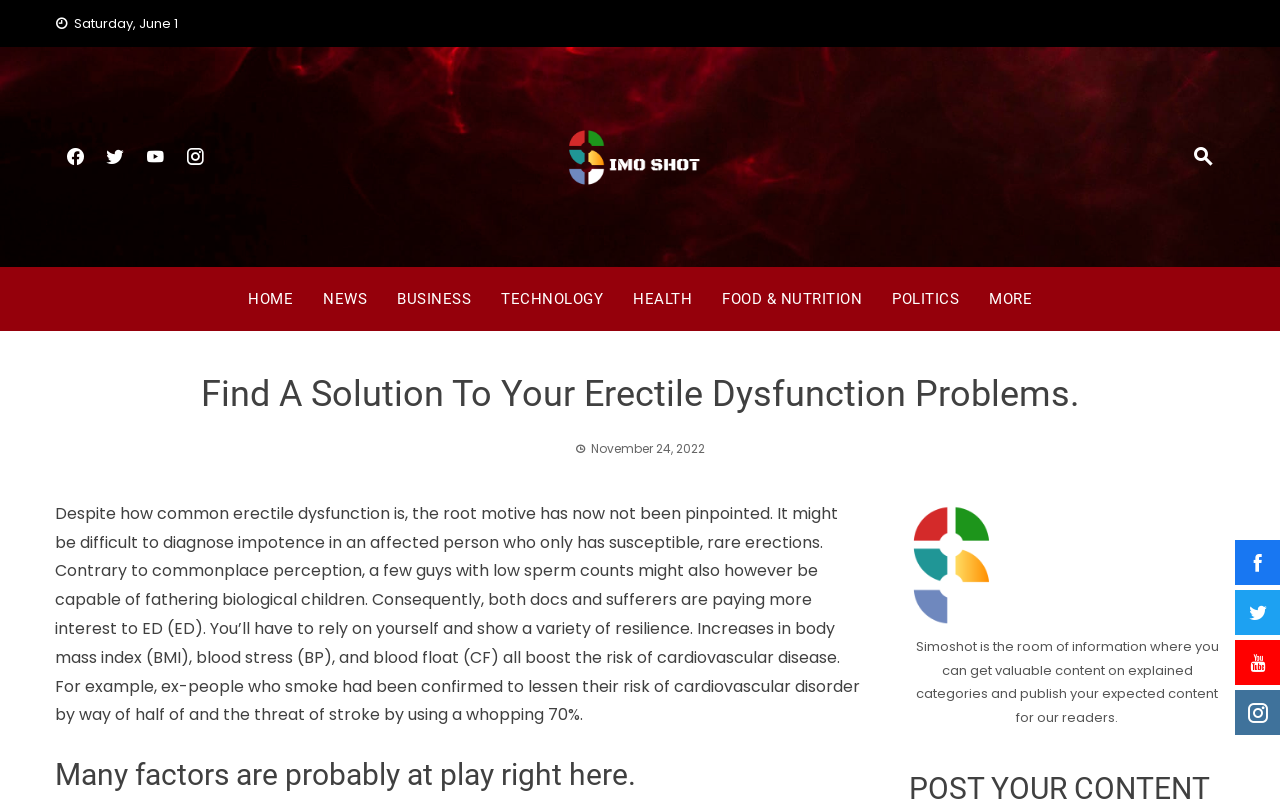Extract the primary header of the webpage and generate its text.

Find A Solution To Your Erectile Dysfunction Problems.